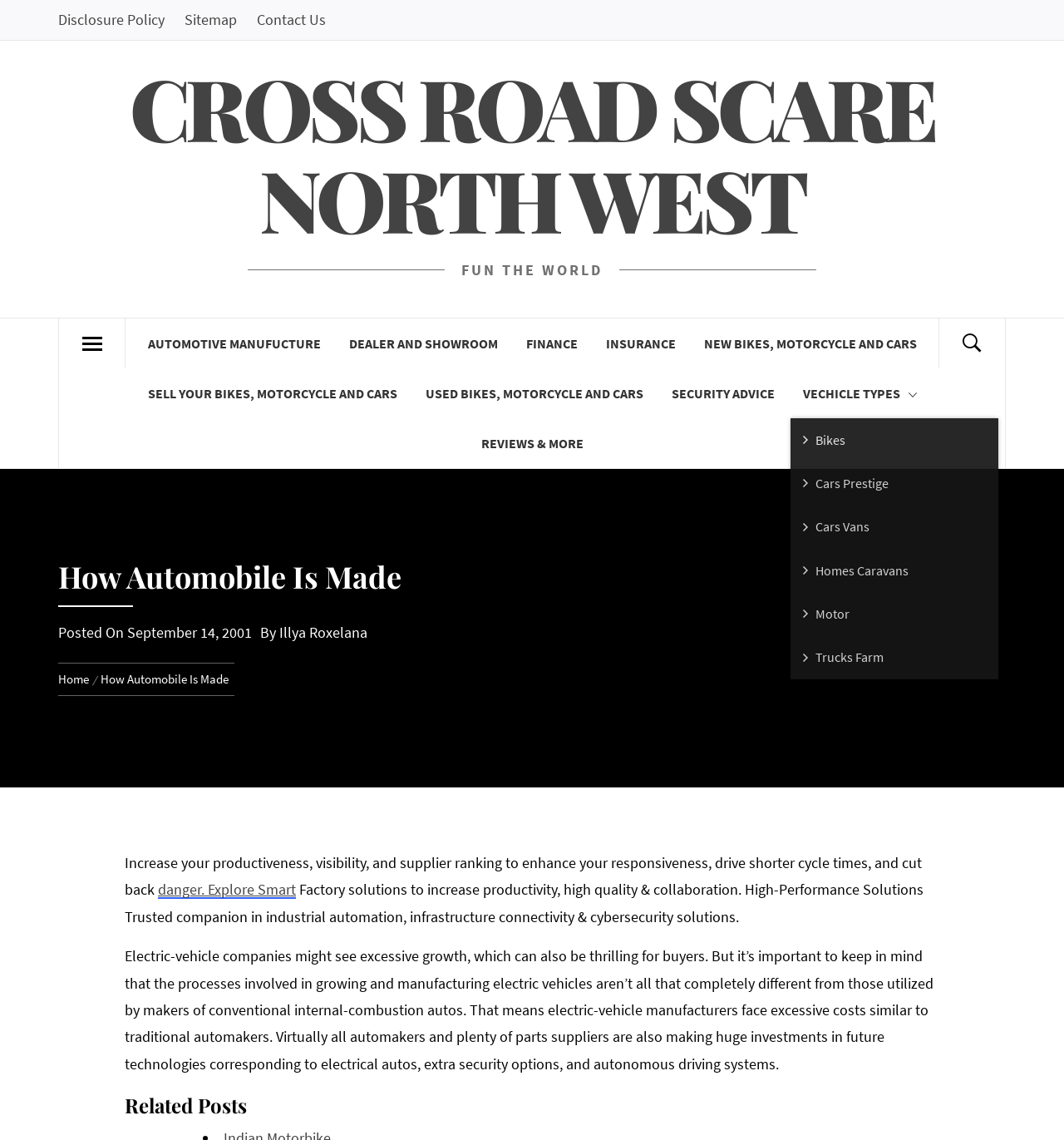Predict the bounding box coordinates of the UI element that matches this description: "Dealer and Showroom". The coordinates should be in the format [left, top, right, bottom] with each value between 0 and 1.

[0.316, 0.279, 0.479, 0.323]